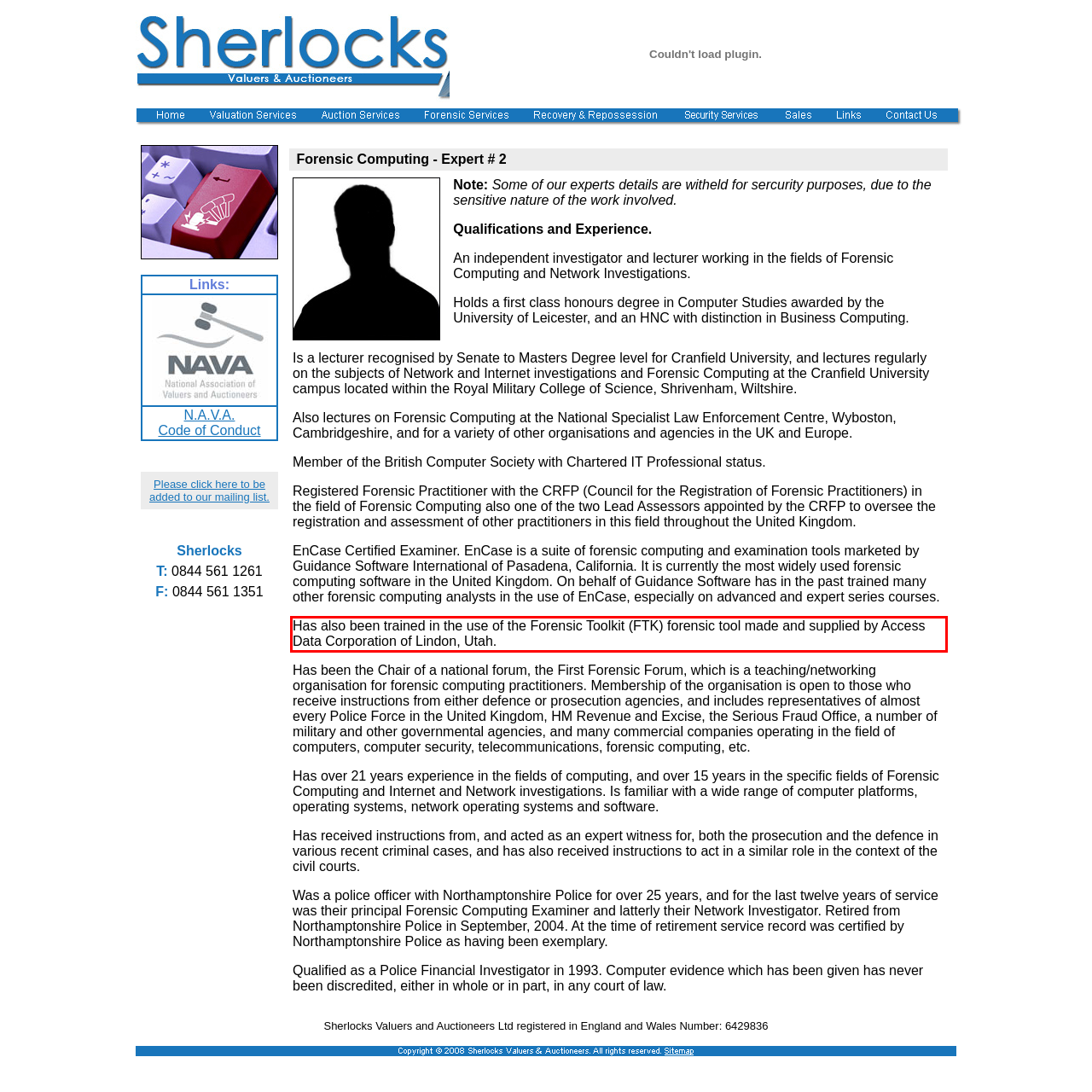Look at the screenshot of the webpage, locate the red rectangle bounding box, and generate the text content that it contains.

Has also been trained in the use of the Forensic Toolkit (FTK) forensic tool made and supplied by Access Data Corporation of Lindon, Utah.